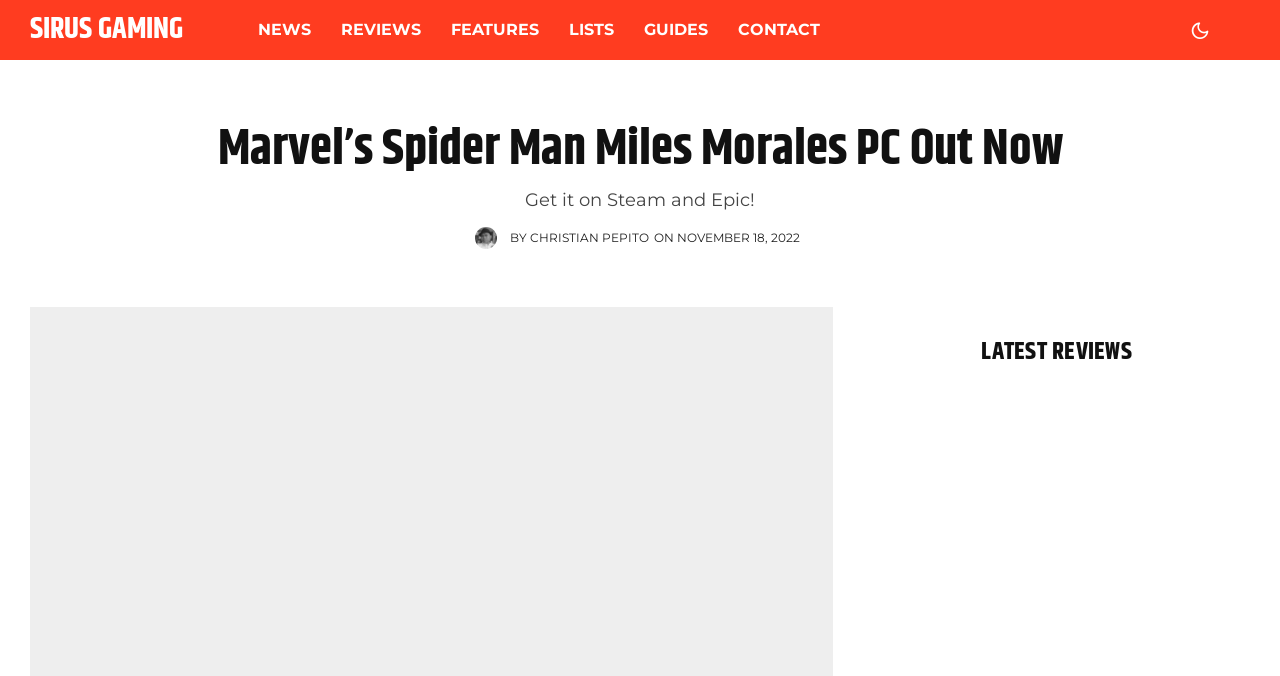Please mark the clickable region by giving the bounding box coordinates needed to complete this instruction: "Go to SIRUS GAMING homepage".

[0.023, 0.022, 0.143, 0.067]